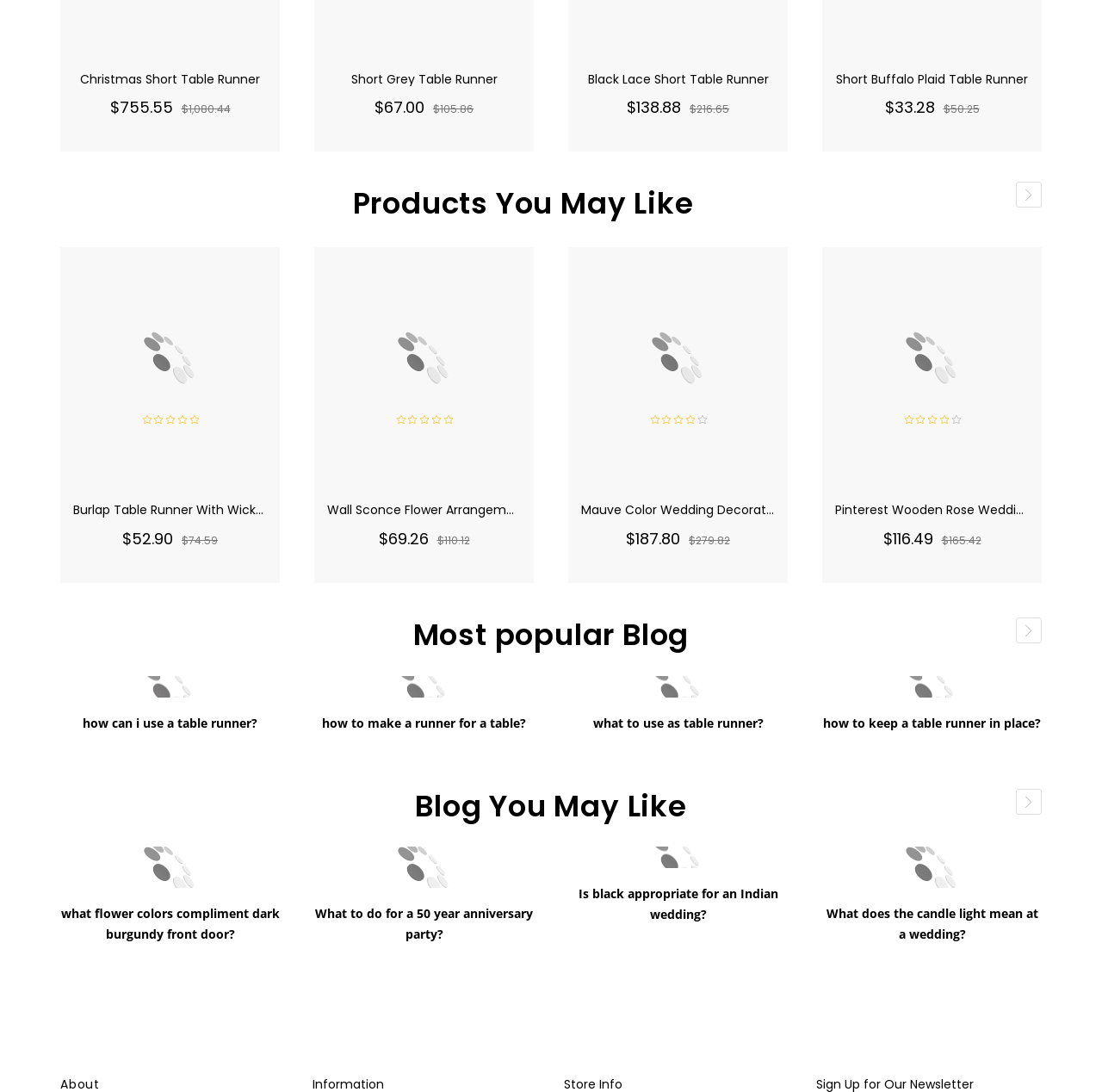Determine the coordinates of the bounding box that should be clicked to complete the instruction: "Click the 'ADD TO CART' button for 'Pinterest Wooden Rose Wedding Flower'". The coordinates should be represented by four float numbers between 0 and 1: [left, top, right, bottom].

[0.833, 0.532, 0.859, 0.54]